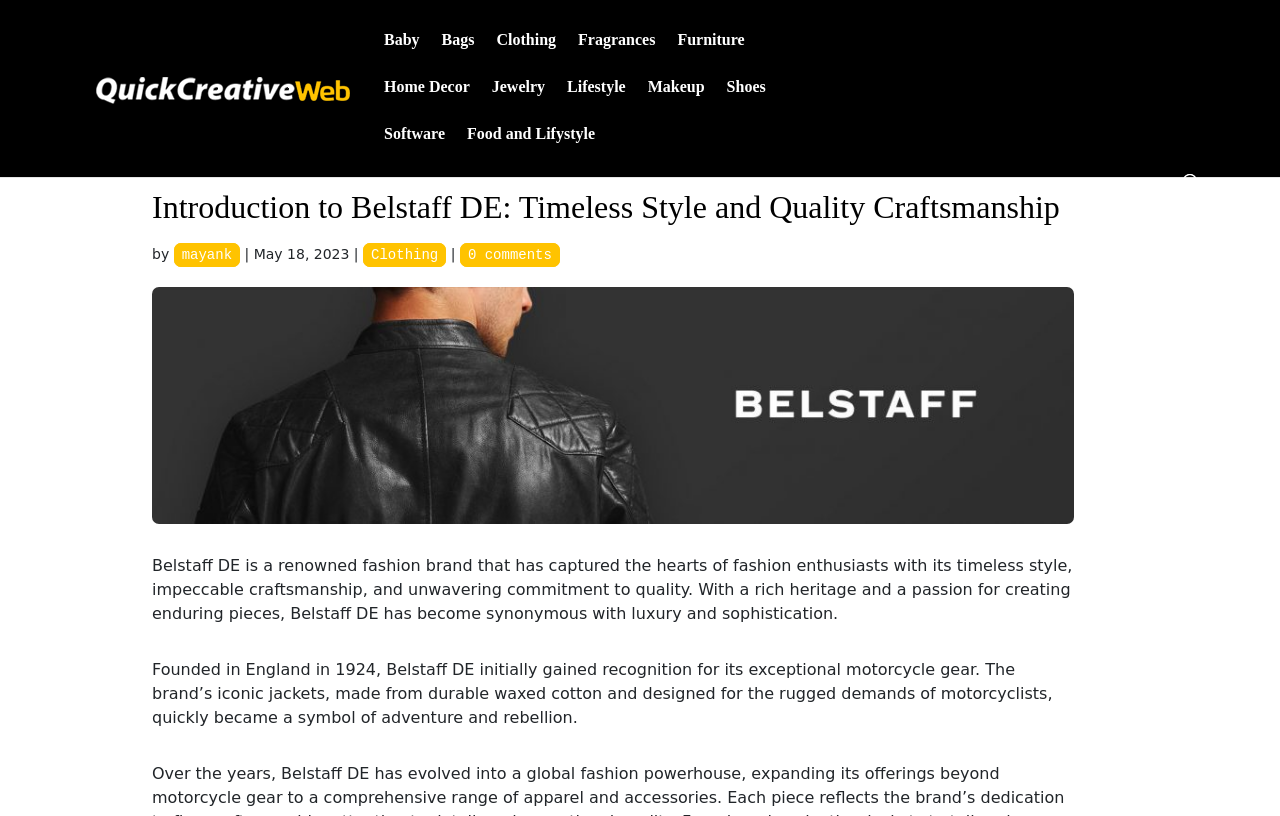Where was Belstaff DE founded?
Provide a concise answer using a single word or phrase based on the image.

England